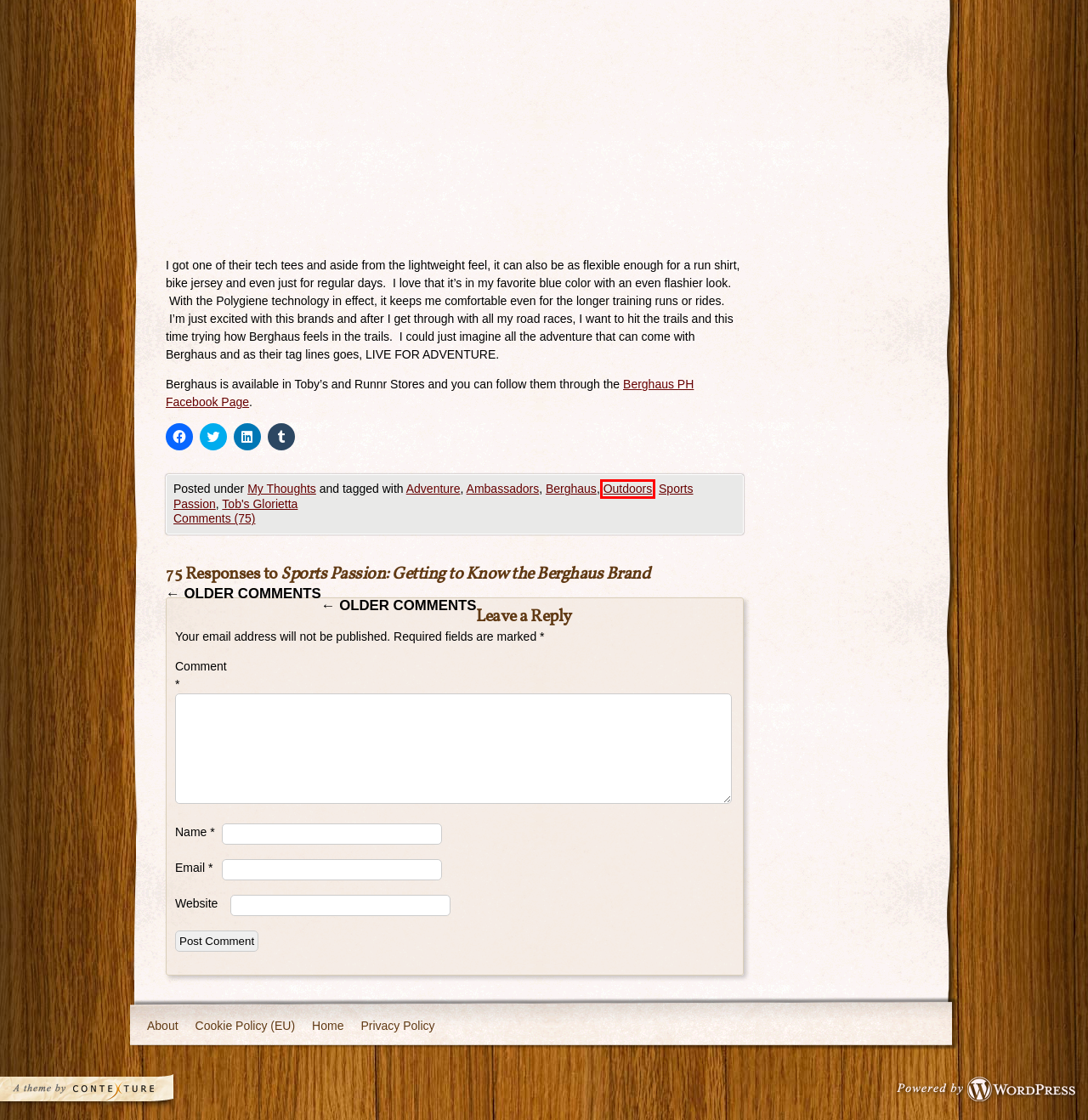With the provided screenshot showing a webpage and a red bounding box, determine which webpage description best fits the new page that appears after clicking the element inside the red box. Here are the options:
A. PN6772030 | Franc Ramon
B. Tob’s Glorietta | Franc Ramon
C. Ambassadors | Franc Ramon
D. 1044926_594140423949618_910587772_n | Franc Ramon
E. Outdoors | Franc Ramon
F. Sports Passion | Franc Ramon
G. Berghaus | Franc Ramon
H. Blog Tool, Publishing Platform, and CMS – WordPress.org

E